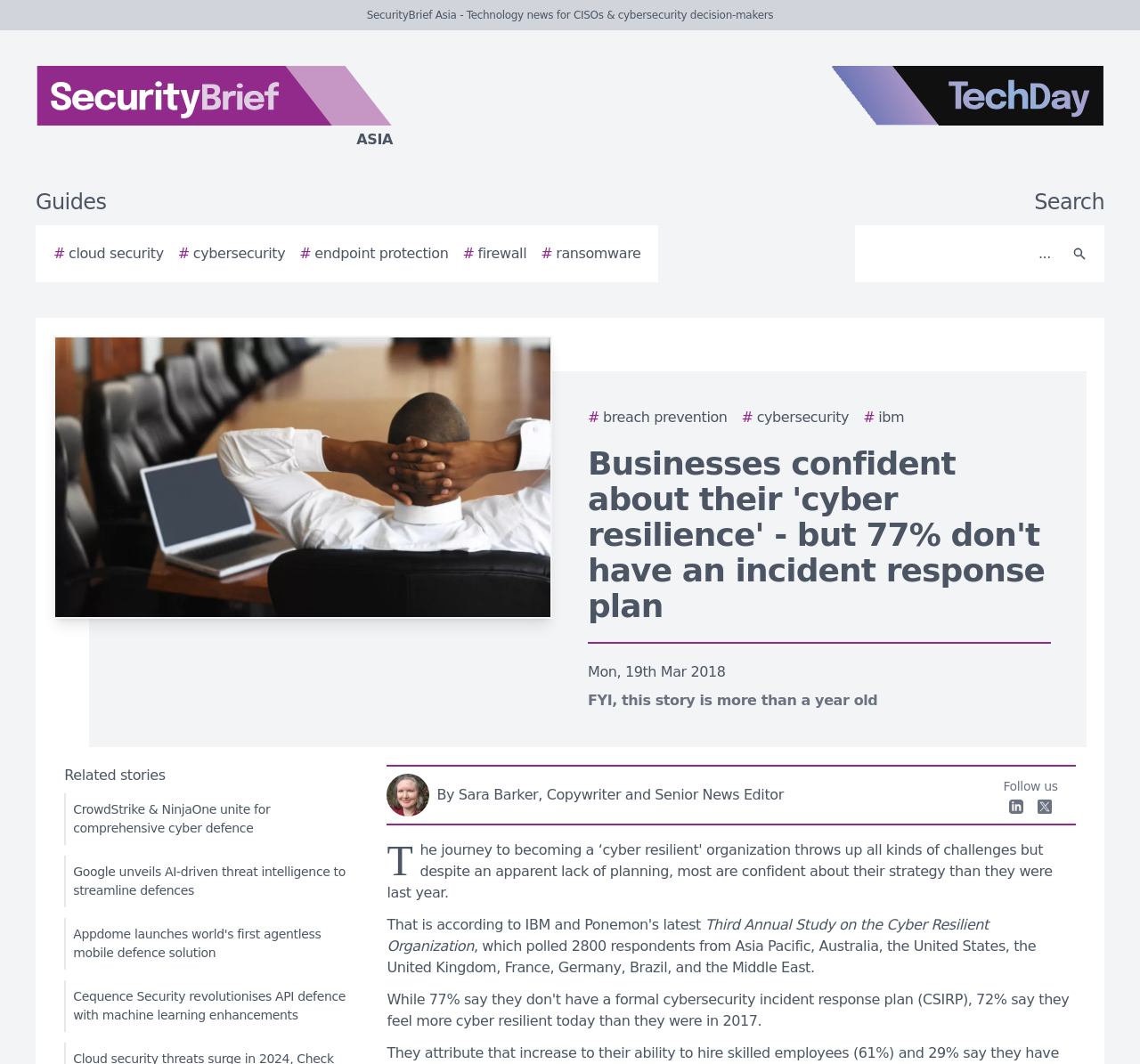Identify the bounding box coordinates of the part that should be clicked to carry out this instruction: "Read the article about CrowdStrike & NinjaOne unite for comprehensive cyber defence".

[0.056, 0.746, 0.314, 0.794]